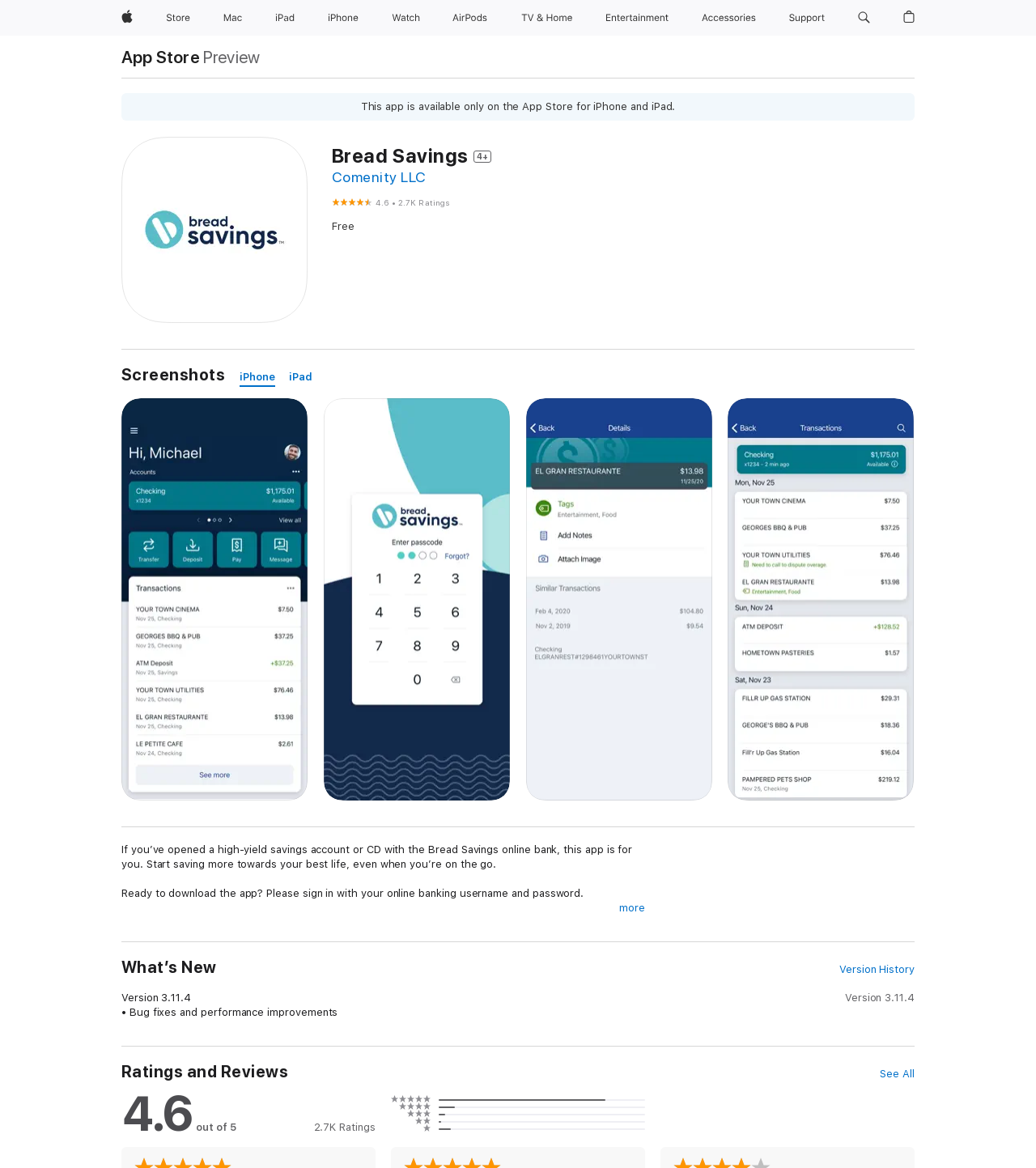What type of accounts can be accessed using the Bread Savings app?
Using the information from the image, answer the question thoroughly.

The app's description states that it is for users who have opened a high-yield savings account or CD with the Bread Savings online bank, implying that these are the types of accounts that can be accessed using the app.